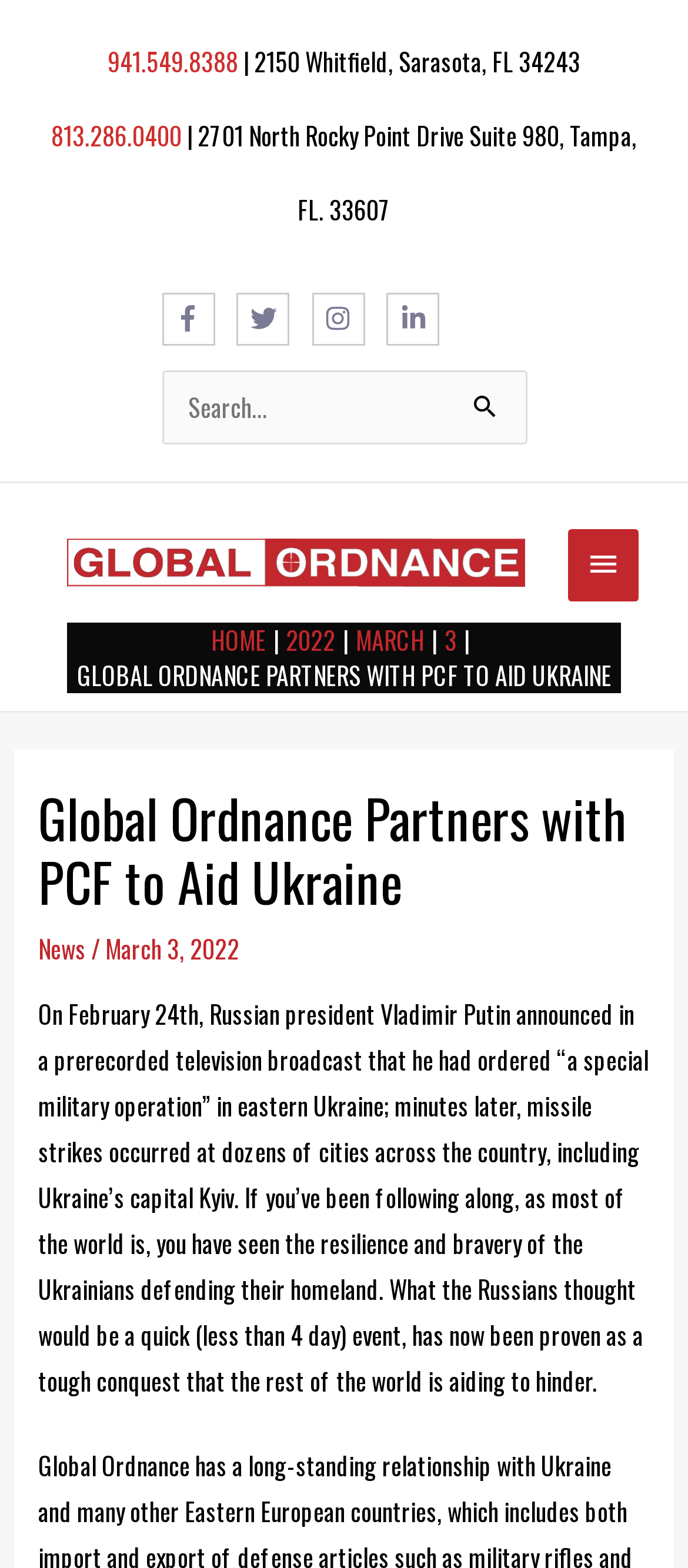Locate the bounding box coordinates of the area to click to fulfill this instruction: "Visit the Facebook page". The bounding box should be presented as four float numbers between 0 and 1, in the order [left, top, right, bottom].

[0.235, 0.186, 0.336, 0.22]